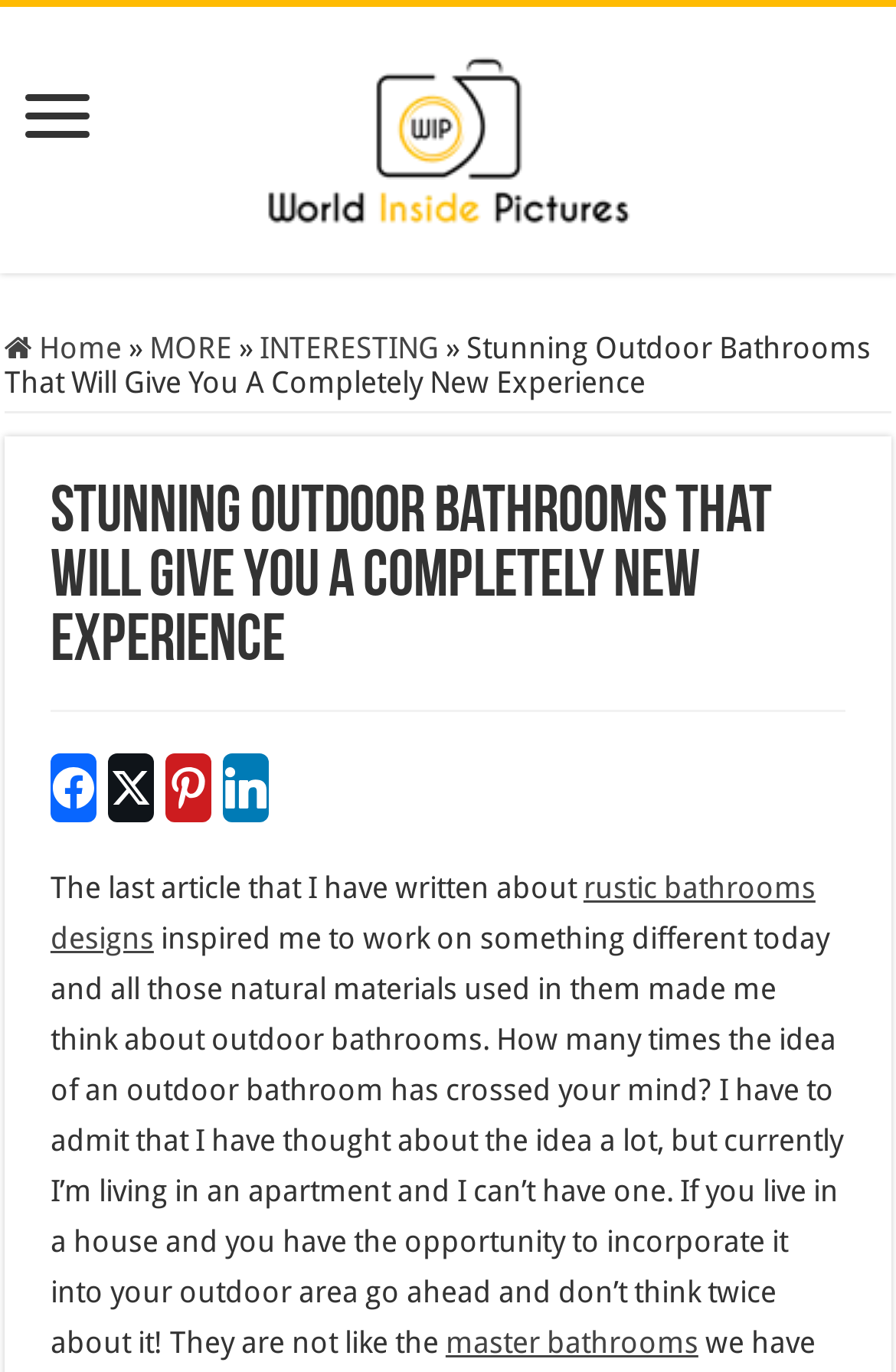Find the bounding box coordinates for the element that must be clicked to complete the instruction: "Explore master bathrooms". The coordinates should be four float numbers between 0 and 1, indicated as [left, top, right, bottom].

[0.497, 0.966, 0.779, 0.991]